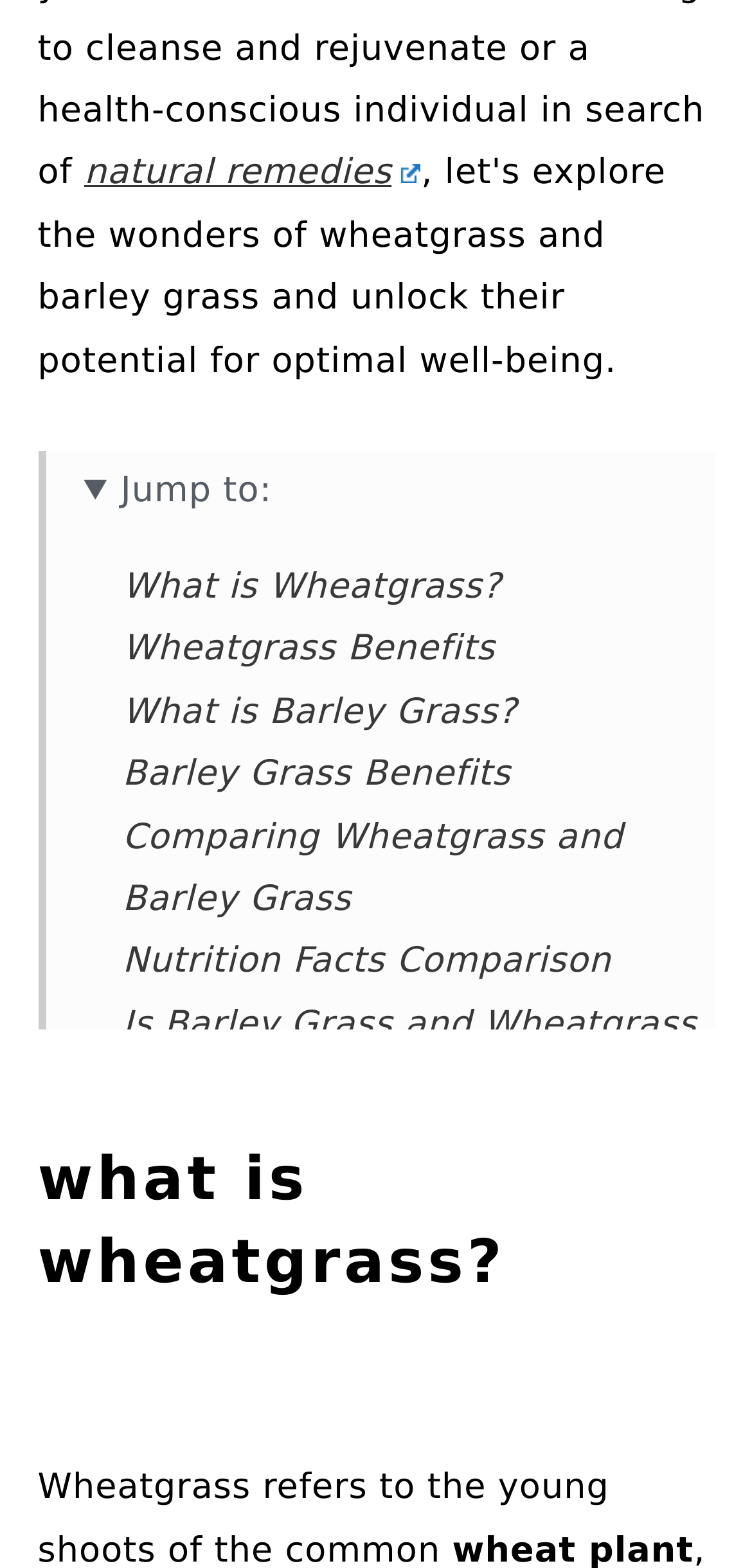How many links are there under 'natural remedies'?
Based on the image, please offer an in-depth response to the question.

I counted the number of links under the details element with ID 188, which is under the link 'natural remedies' with ID 411. There are 10 links in total, ranging from 'What is Wheatgrass?' to 'Comments'.